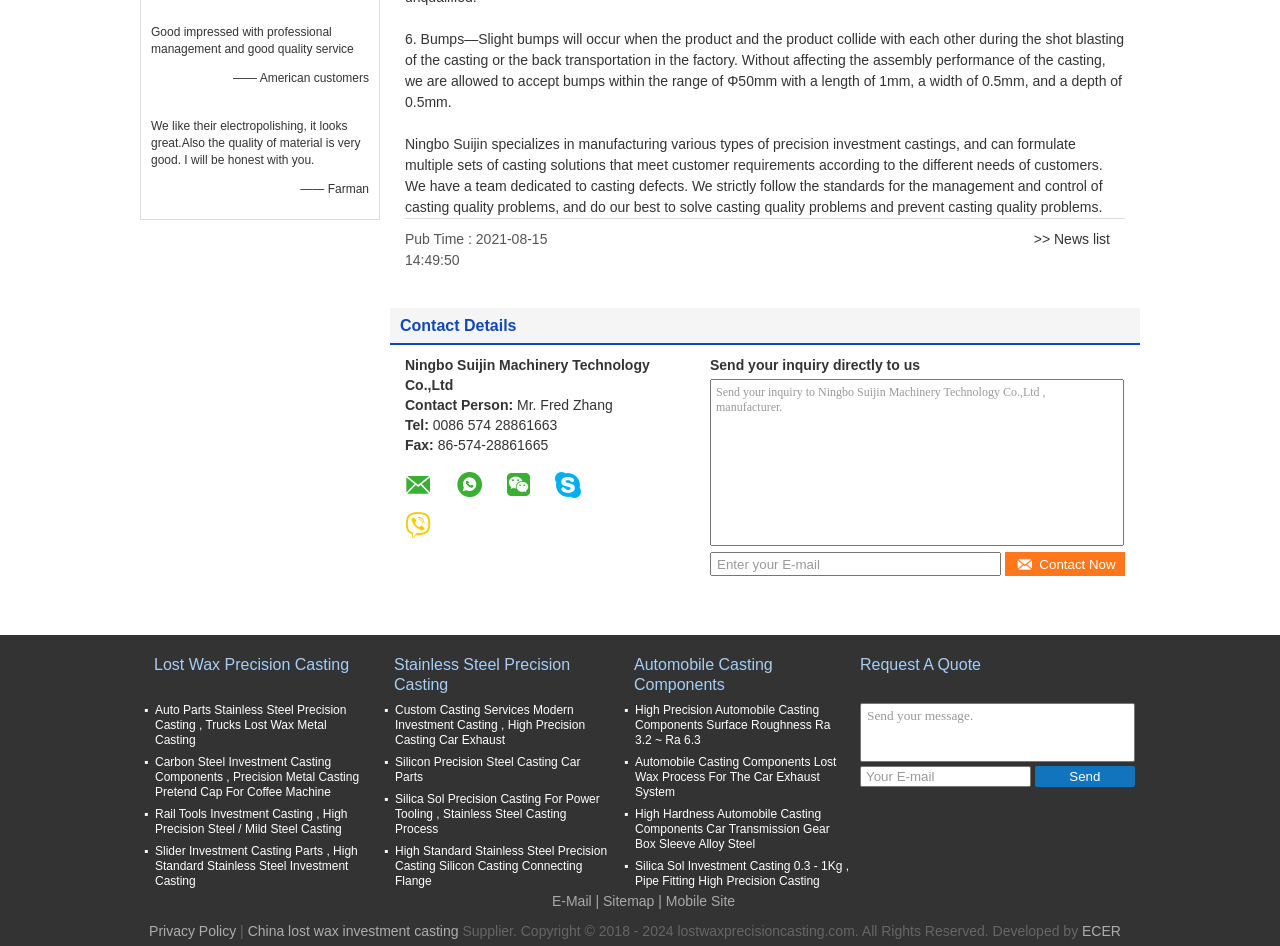Please determine the bounding box coordinates for the element with the description: "Lost Wax Precision Casting".

[0.12, 0.692, 0.273, 0.735]